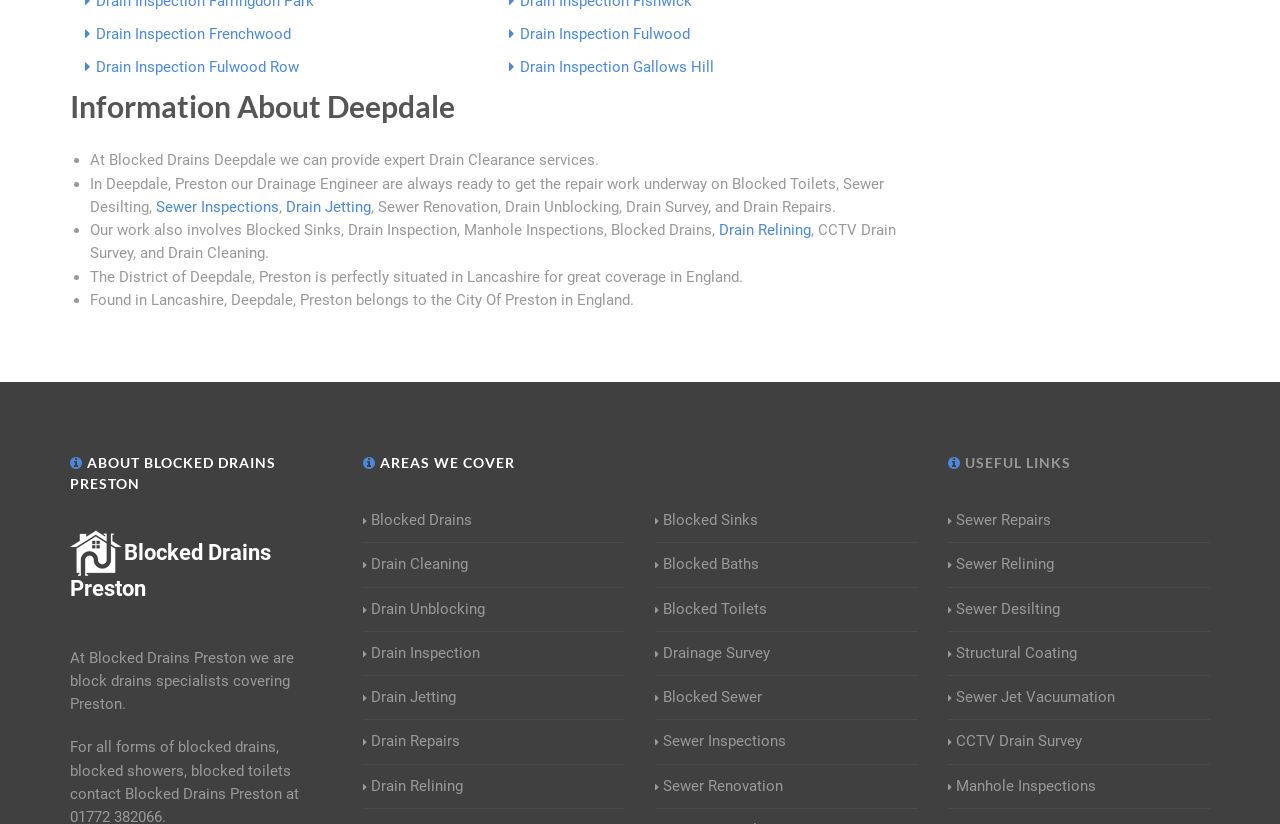Please answer the following query using a single word or phrase: 
What services does Blocked Drains Deepdale provide?

Drain Clearance services